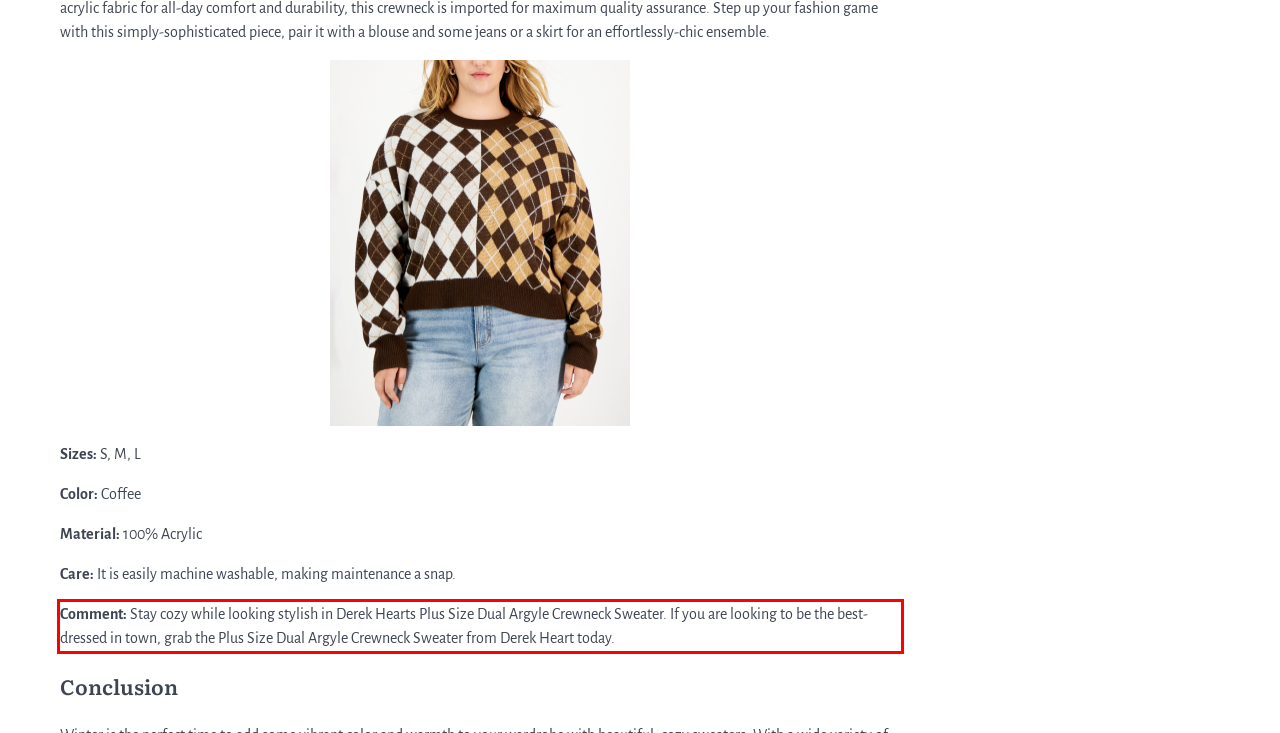Given a screenshot of a webpage, identify the red bounding box and perform OCR to recognize the text within that box.

Comment: Stay cozy while looking stylish in Derek Hearts Plus Size Dual Argyle Crewneck Sweater. If you are looking to be the best-dressed in town, grab the Plus Size Dual Argyle Crewneck Sweater from Derek Heart today.